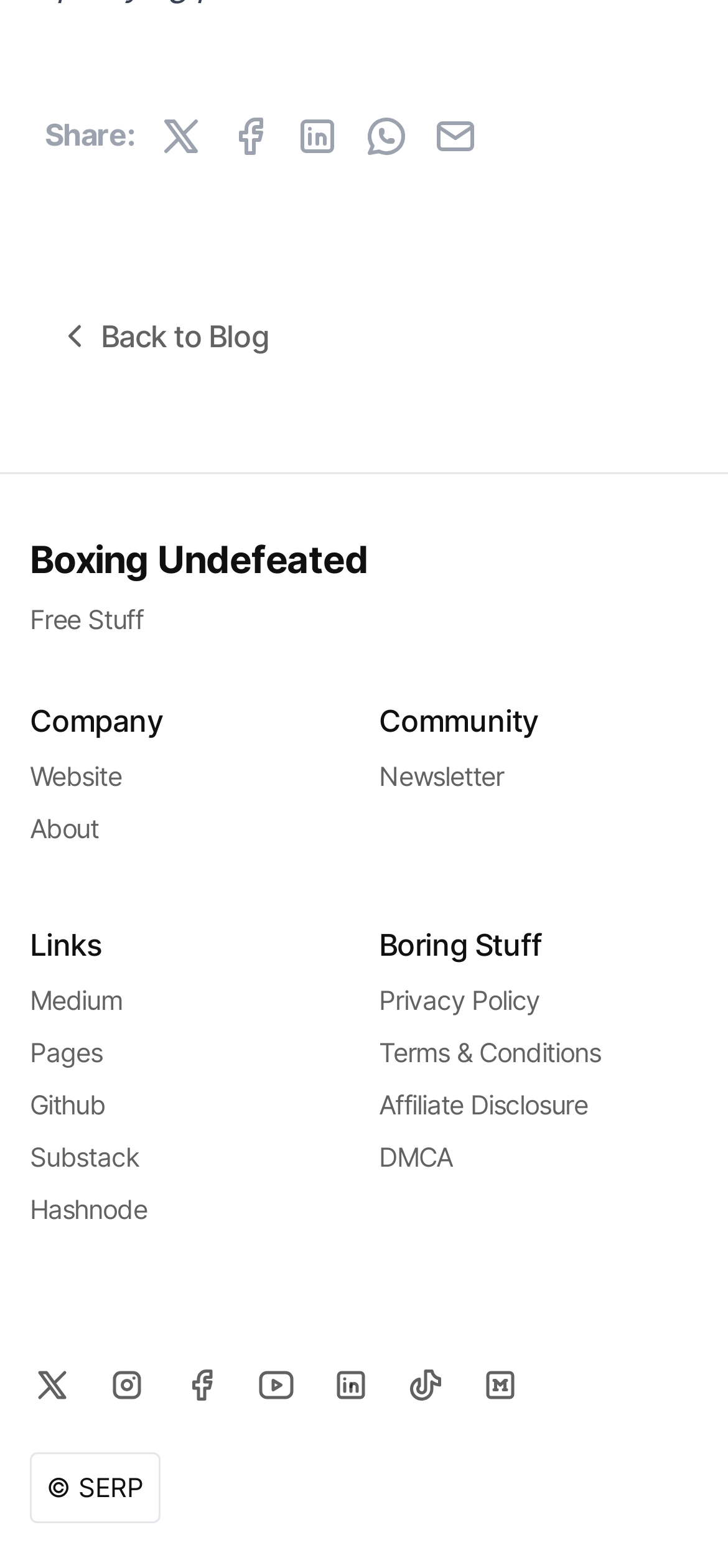Locate the bounding box of the UI element based on this description: "Terms & Conditions". Provide four float numbers between 0 and 1 as [left, top, right, bottom].

[0.521, 0.66, 0.825, 0.68]